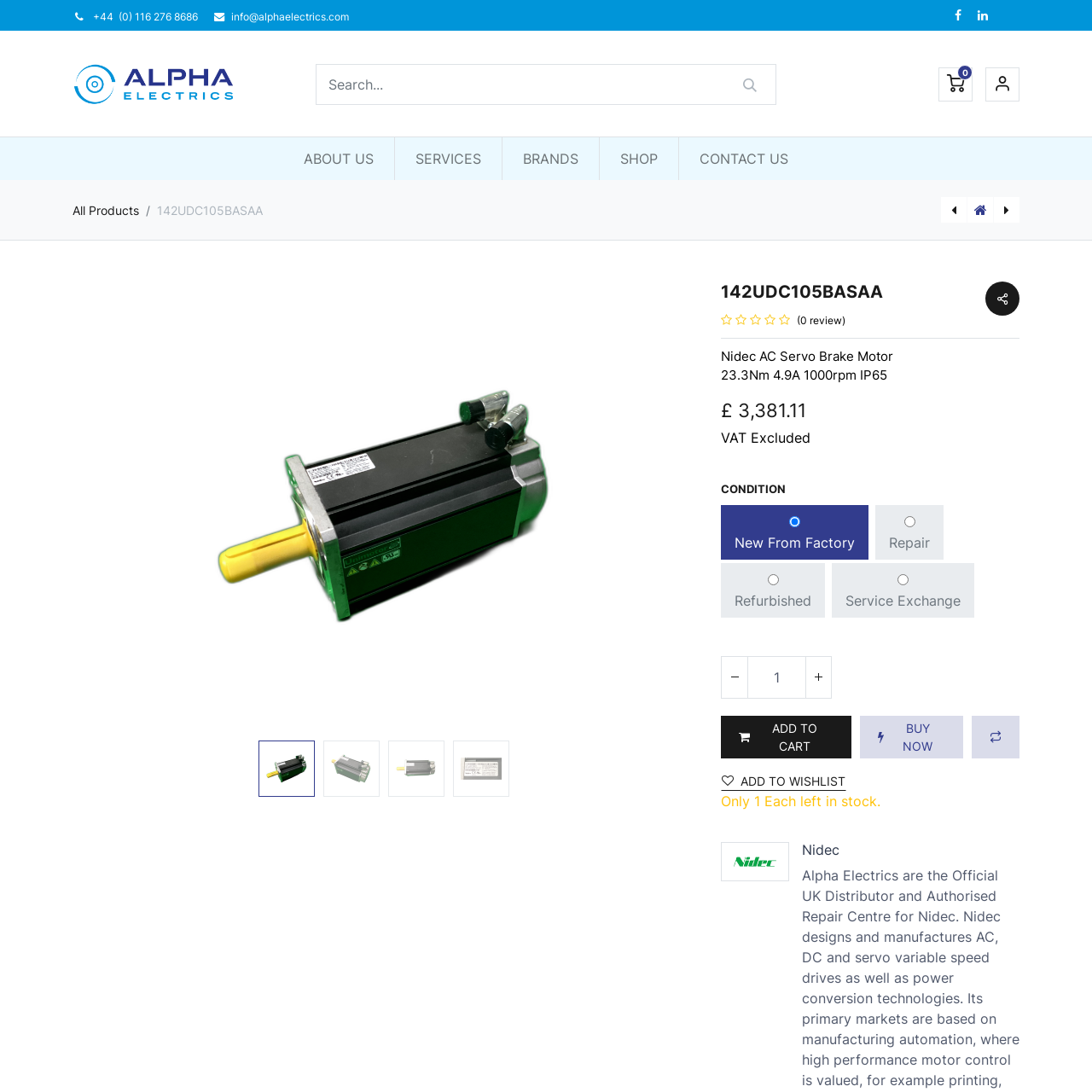Find the bounding box coordinates of the area to click in order to follow the instruction: "View product details".

[0.66, 0.258, 0.934, 0.277]